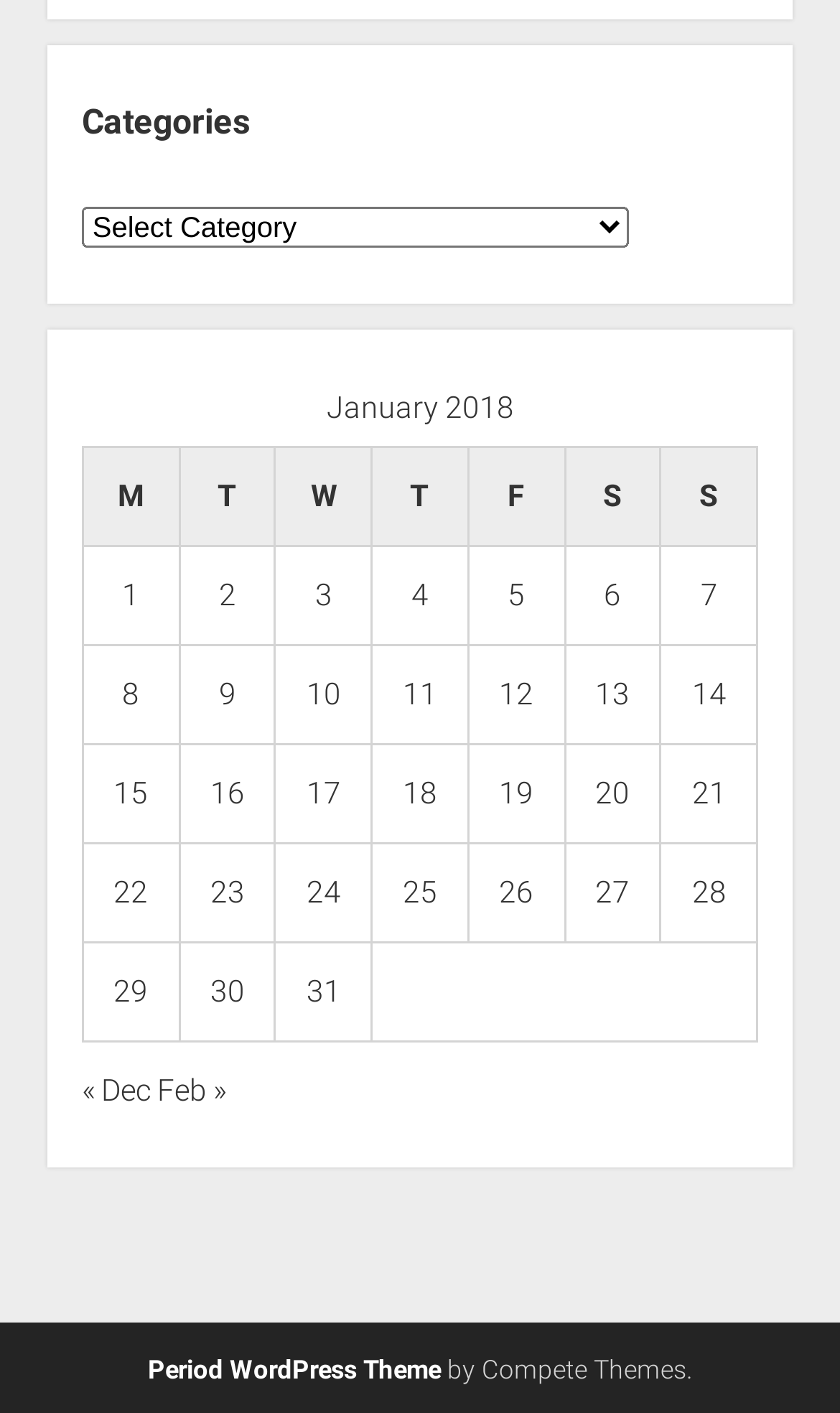Extract the bounding box coordinates for the UI element described by the text: "« Dec". The coordinates should be in the form of [left, top, right, bottom] with values between 0 and 1.

[0.097, 0.759, 0.179, 0.784]